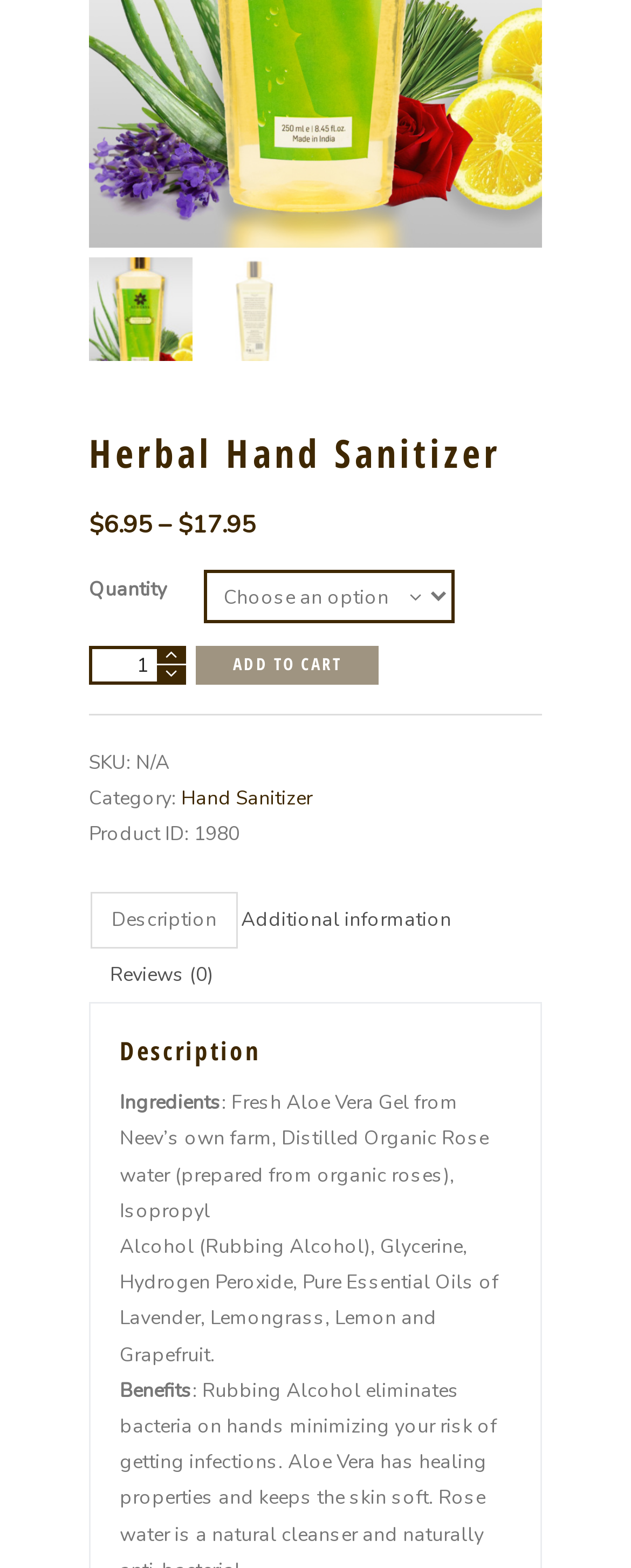Determine the bounding box for the UI element as described: "Description". The coordinates should be represented as four float numbers between 0 and 1, formatted as [left, top, right, bottom].

[0.146, 0.676, 0.374, 0.71]